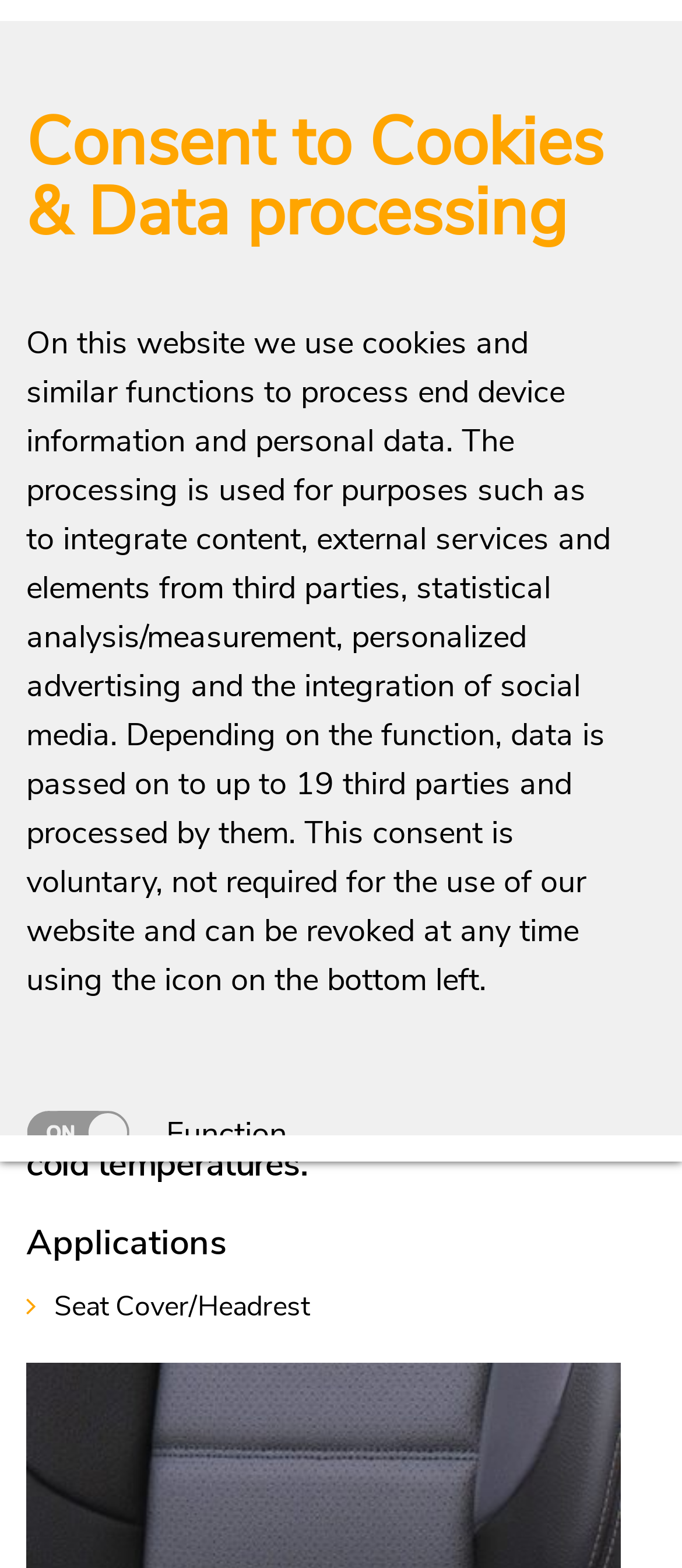Identify the bounding box coordinates of the element that should be clicked to fulfill this task: "Click the 'Privacy settings' button". The coordinates should be provided as four float numbers between 0 and 1, i.e., [left, top, right, bottom].

[0.033, 0.704, 0.085, 0.726]